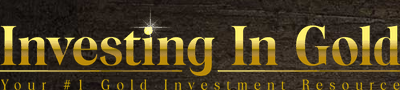What is the focus of the site?
Provide a comprehensive and detailed answer to the question.

The subtitle 'Your #1 Gold Investment Resource' emphasizes the site's focus and authority in providing valuable information about gold investments, indicating that the site is dedicated to helping users make informed decisions about investing in gold.